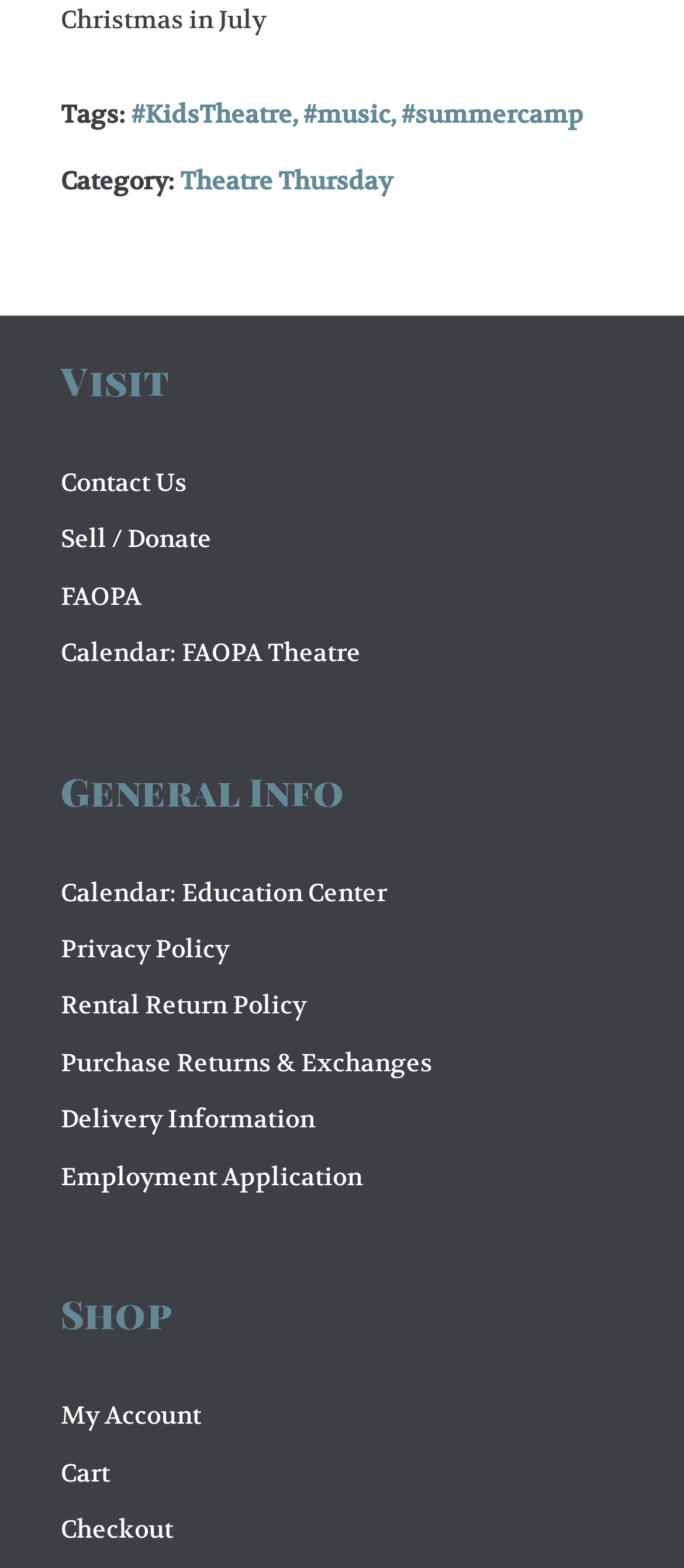Please analyze the image and provide a thorough answer to the question:
What is the link above Contact Us?

I compared the y1, y2 coordinates of the elements and found that the heading 'Visit' is above the link 'Contact Us'.